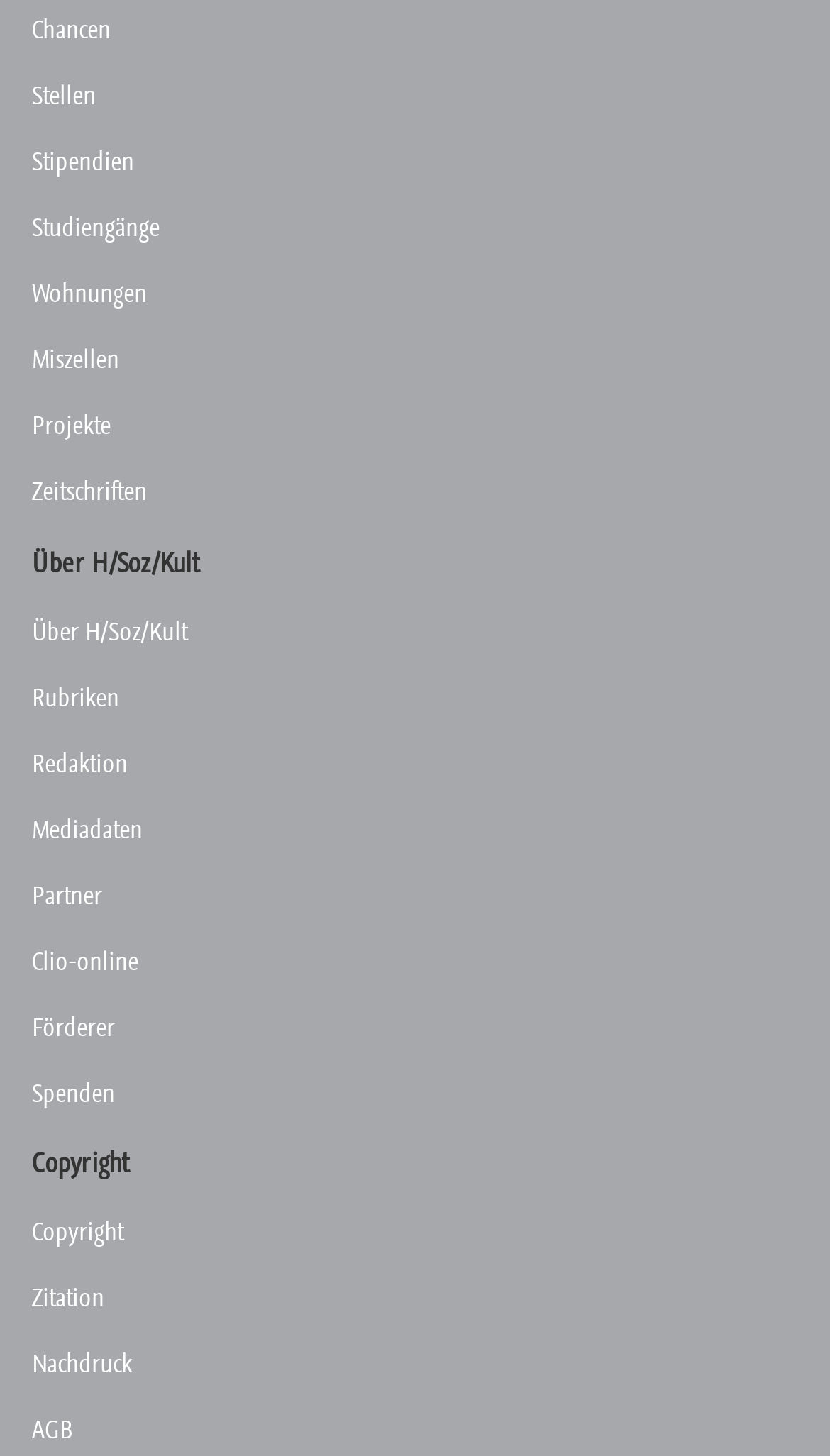Could you highlight the region that needs to be clicked to execute the instruction: "Visit Clio-online"?

[0.038, 0.64, 1.0, 0.682]